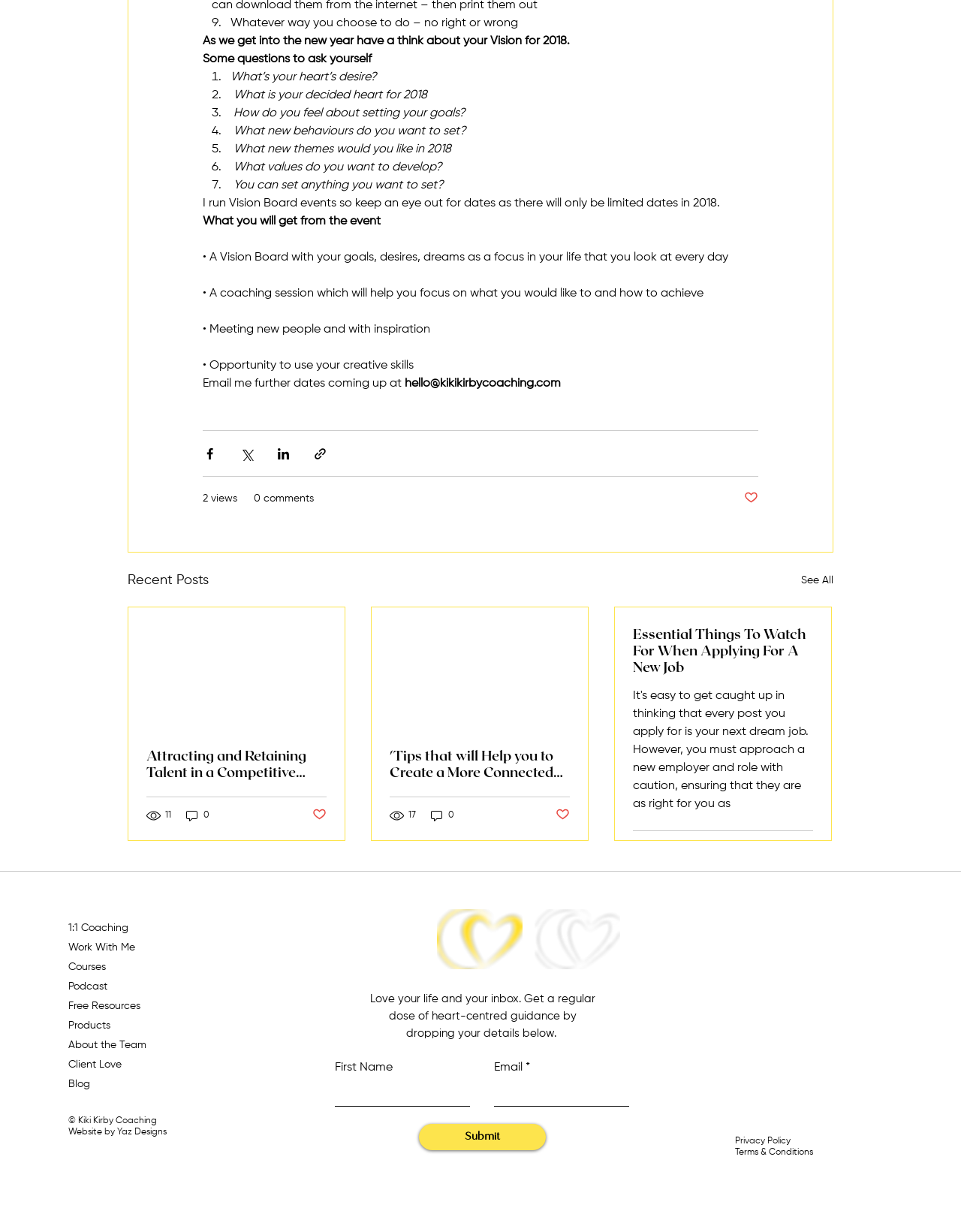What is the name of the website's designer?
Answer the question with a single word or phrase derived from the image.

Yaz Designs